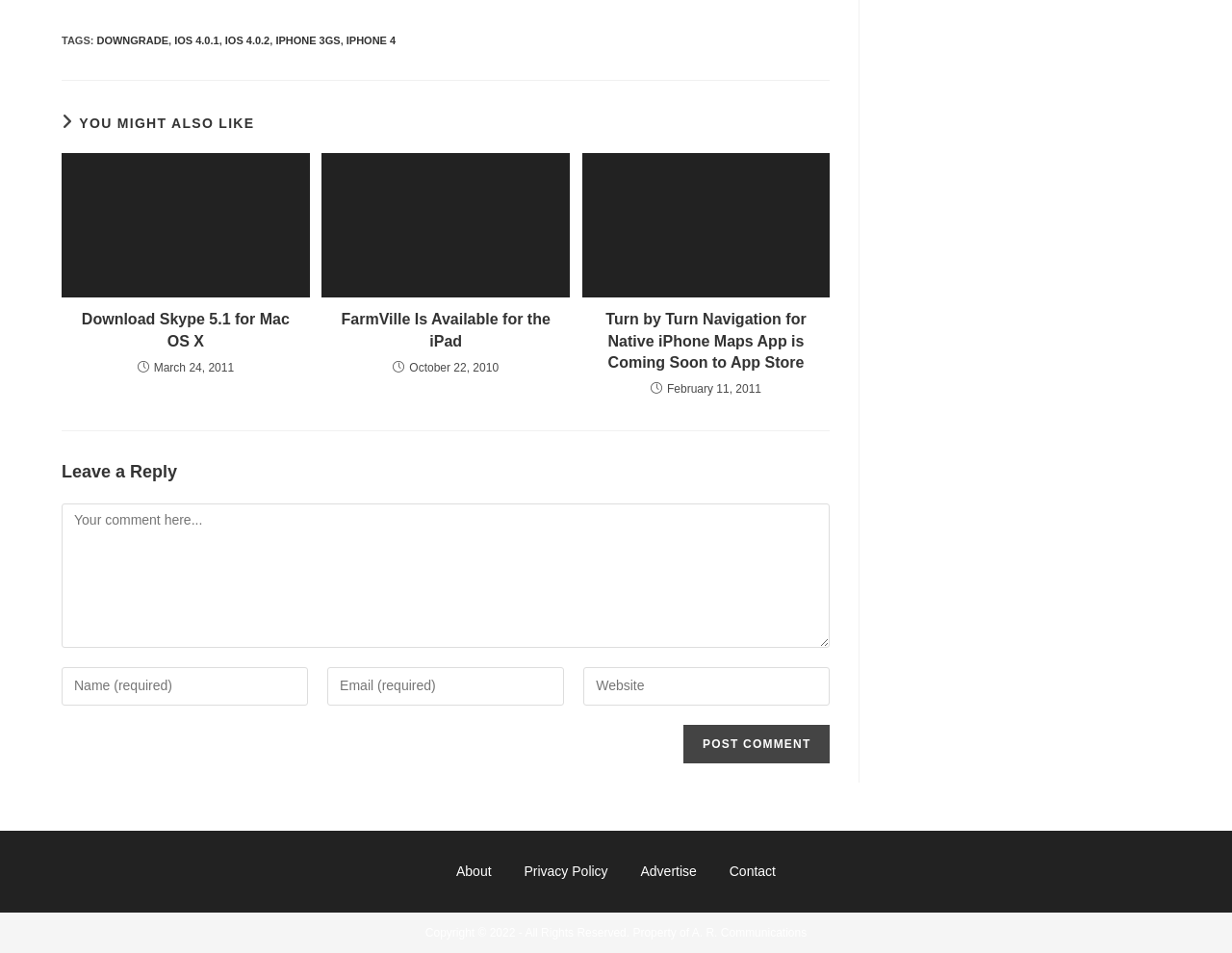Find the bounding box coordinates of the element to click in order to complete the given instruction: "Click on the 'About' link."

[0.37, 0.906, 0.399, 0.922]